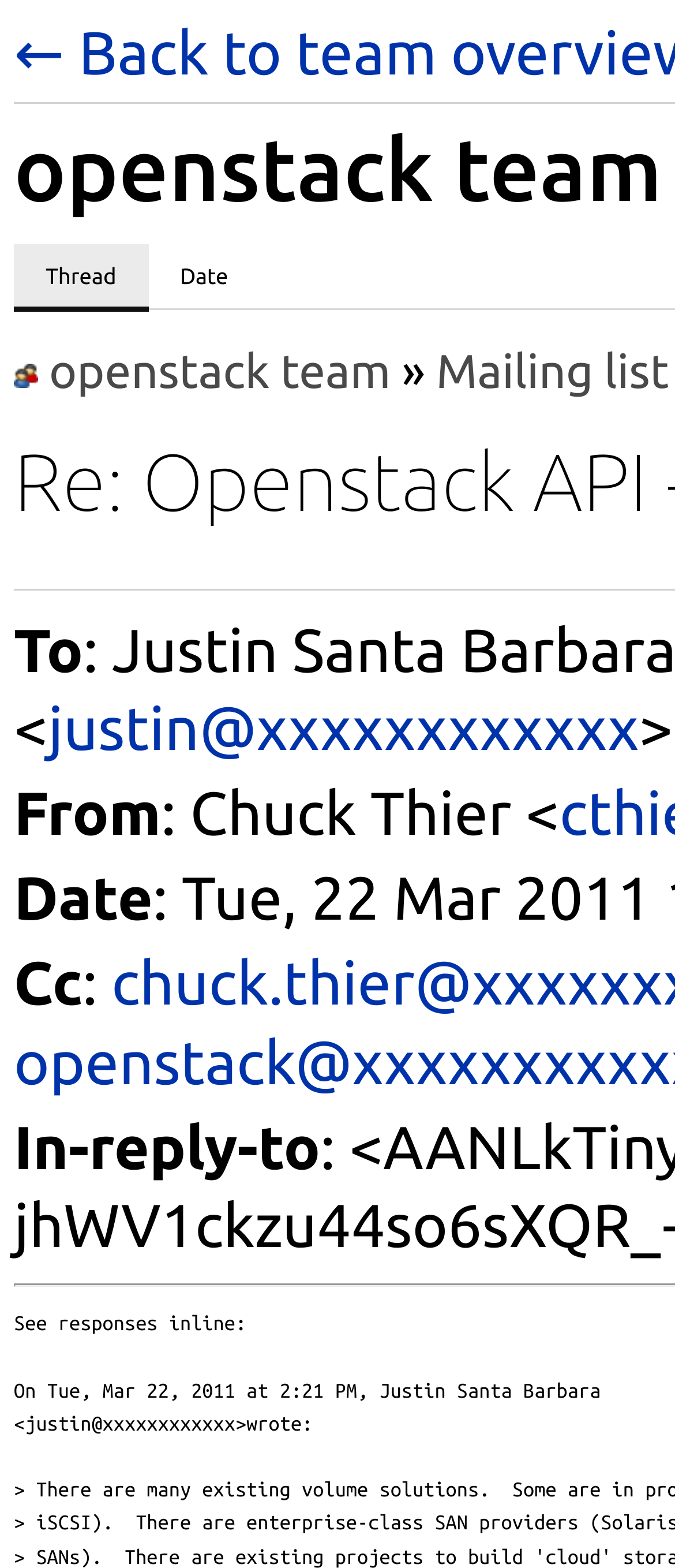What is the relationship between the sender and the recipient?
Please use the visual content to give a single word or phrase answer.

Unknown